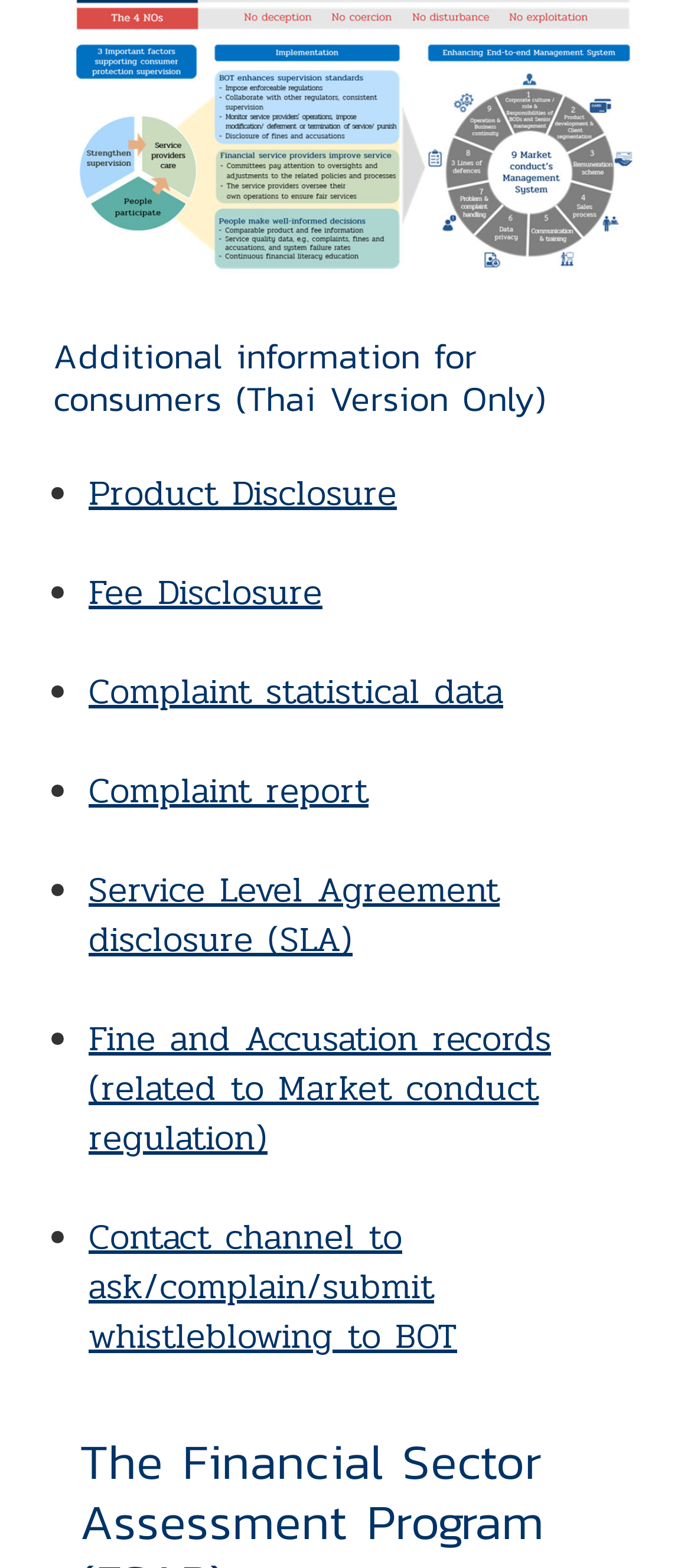What type of data is provided in the 'Complaint statistical data' link?
Your answer should be a single word or phrase derived from the screenshot.

Complaint statistical data